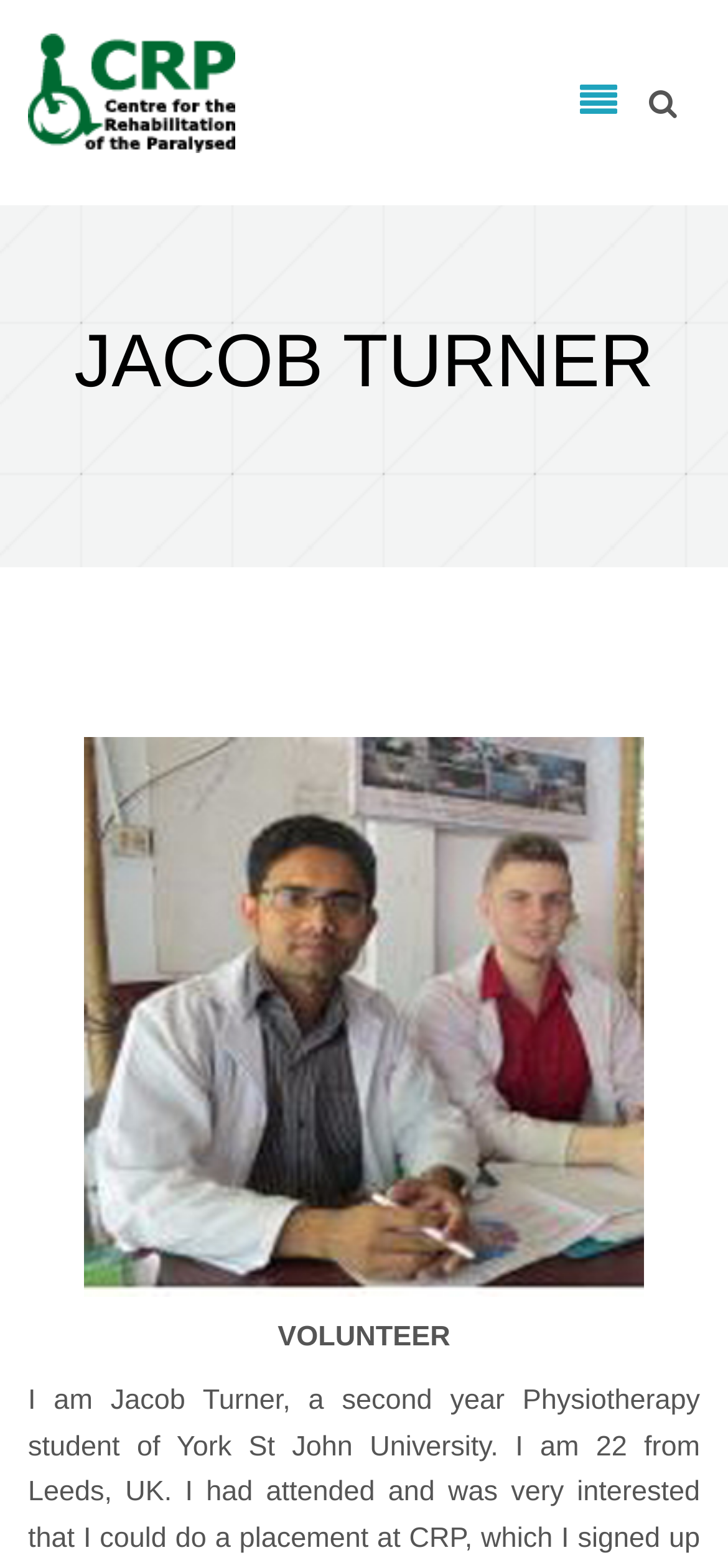What is the purpose of the textbox?
Please respond to the question thoroughly and include all relevant details.

The textbox is labeled as 'Search' and is located below a heading element that says 'Search form', suggesting that its purpose is to allow users to search for something on the webpage.